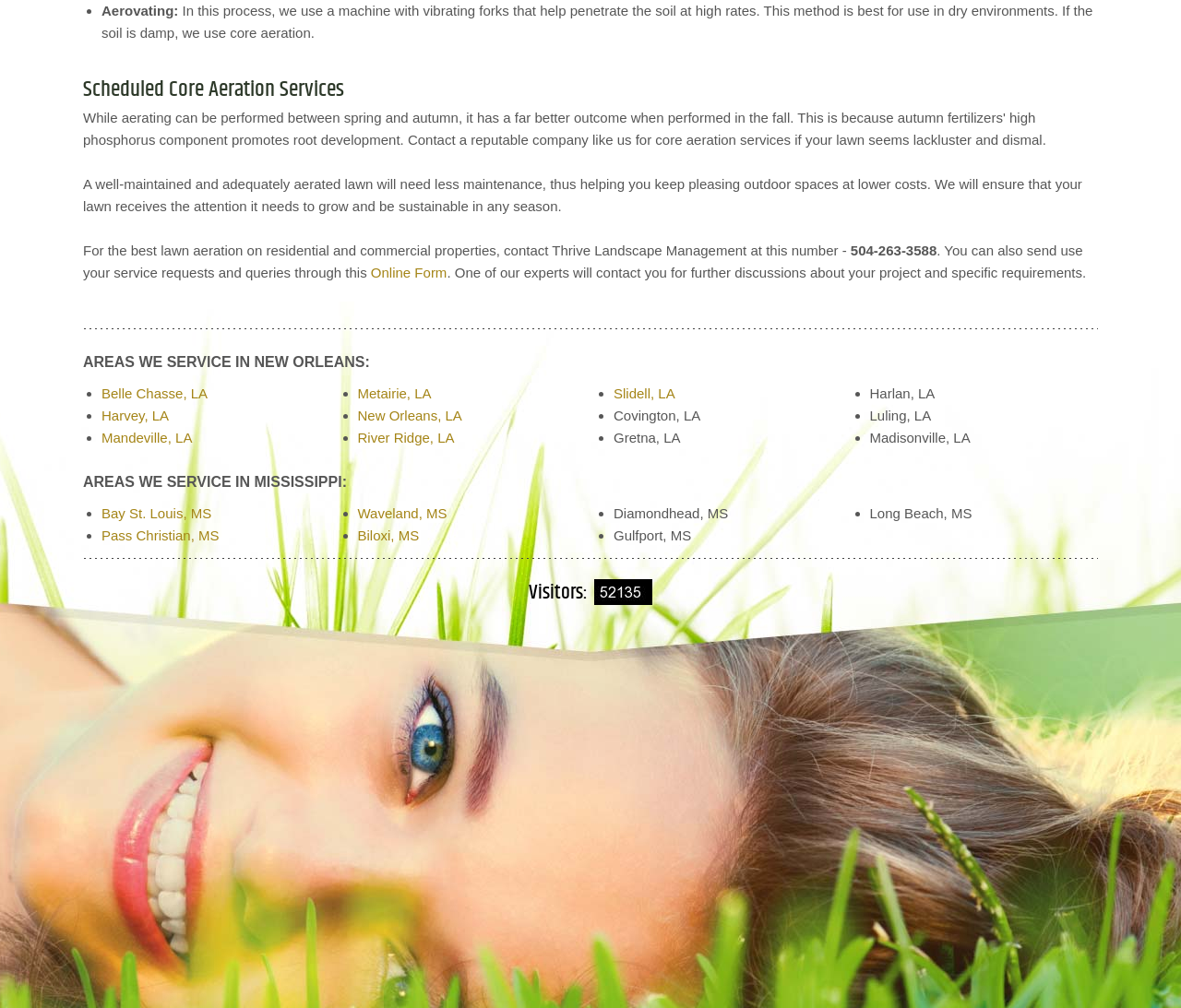Determine the bounding box coordinates for the HTML element mentioned in the following description: "Bay St. Louis, MS". The coordinates should be a list of four floats ranging from 0 to 1, represented as [left, top, right, bottom].

[0.086, 0.501, 0.179, 0.517]